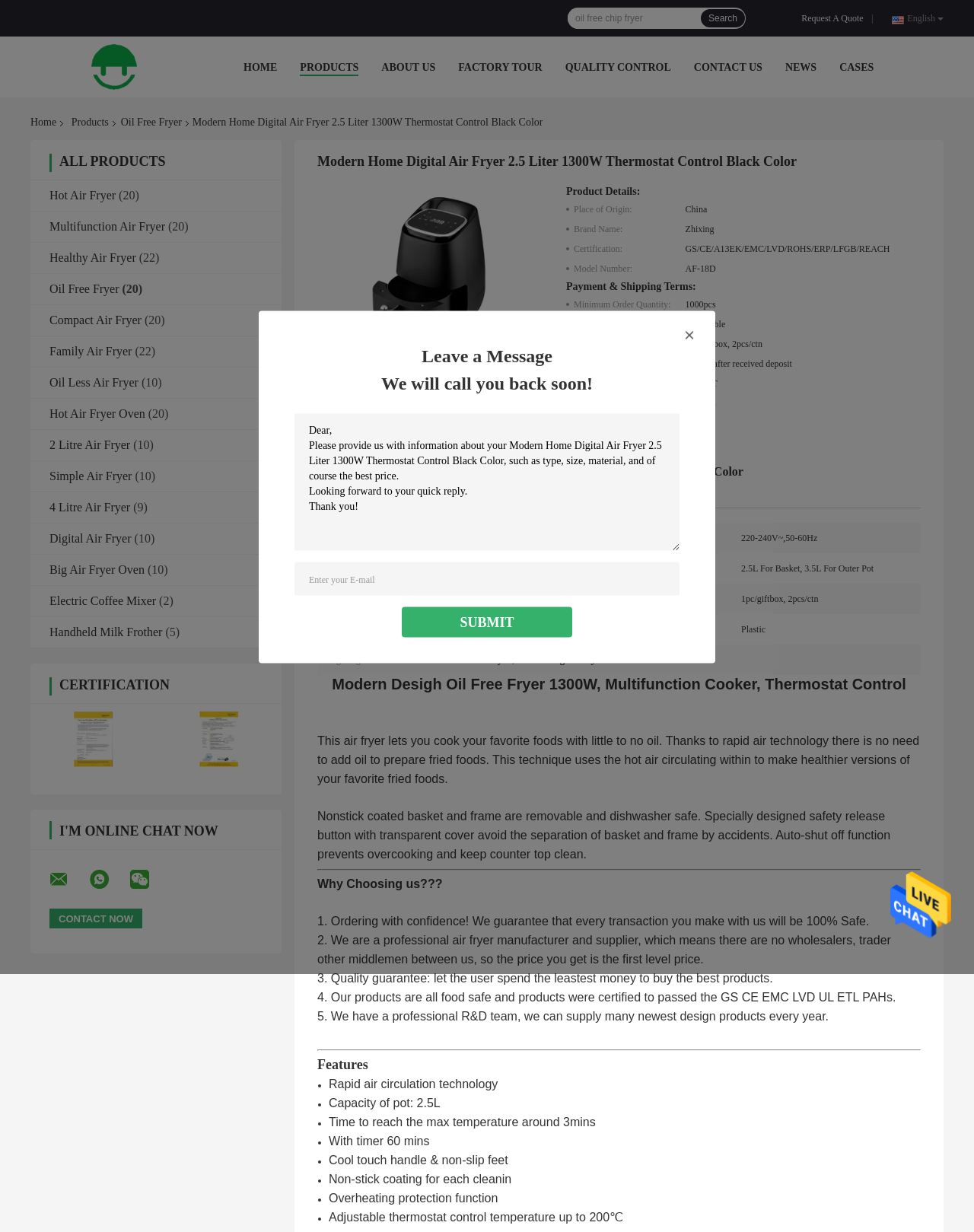Extract the main title from the webpage and generate its text.

Modern Home Digital Air Fryer 2.5 Liter 1300W Thermostat Control Black Color